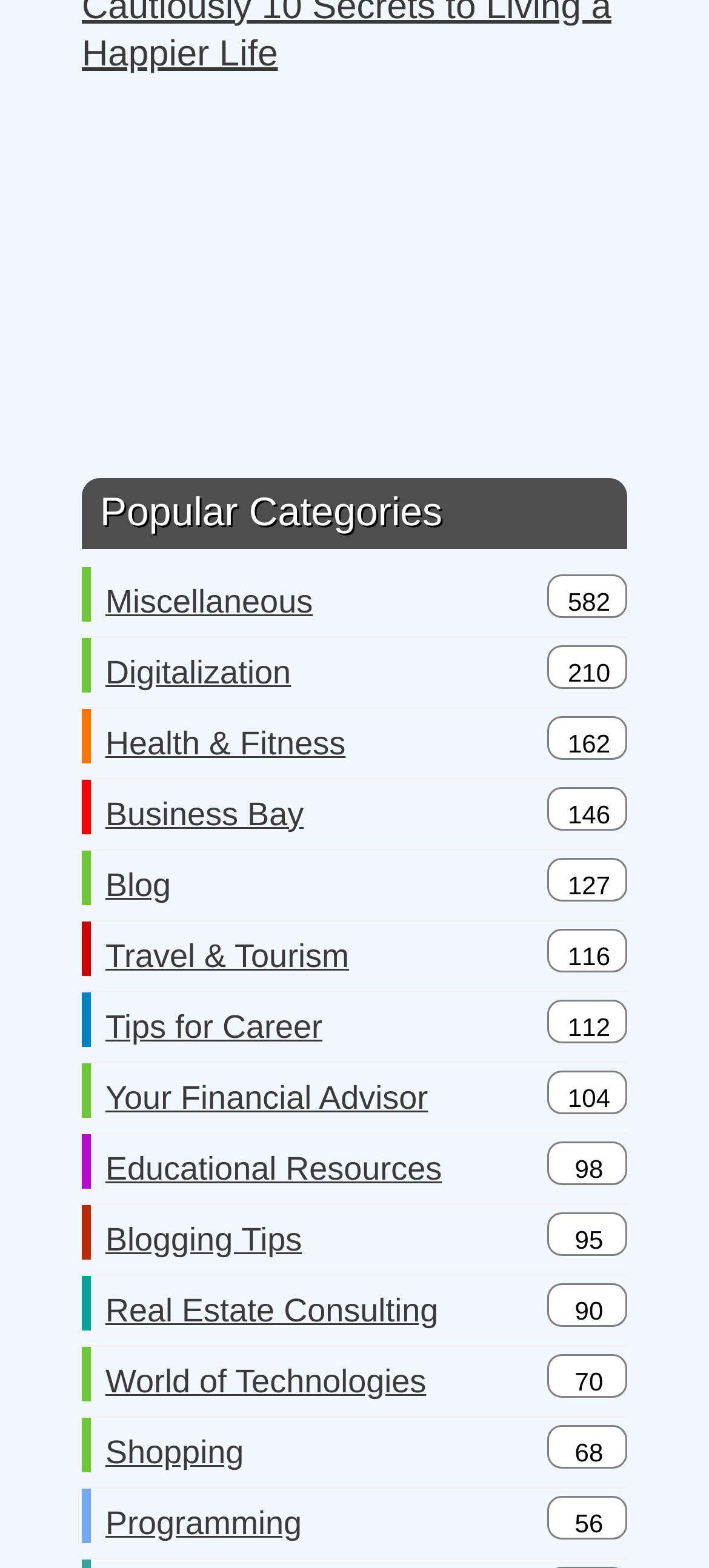Provide a single word or phrase answer to the question: 
What is the last category listed?

Programming